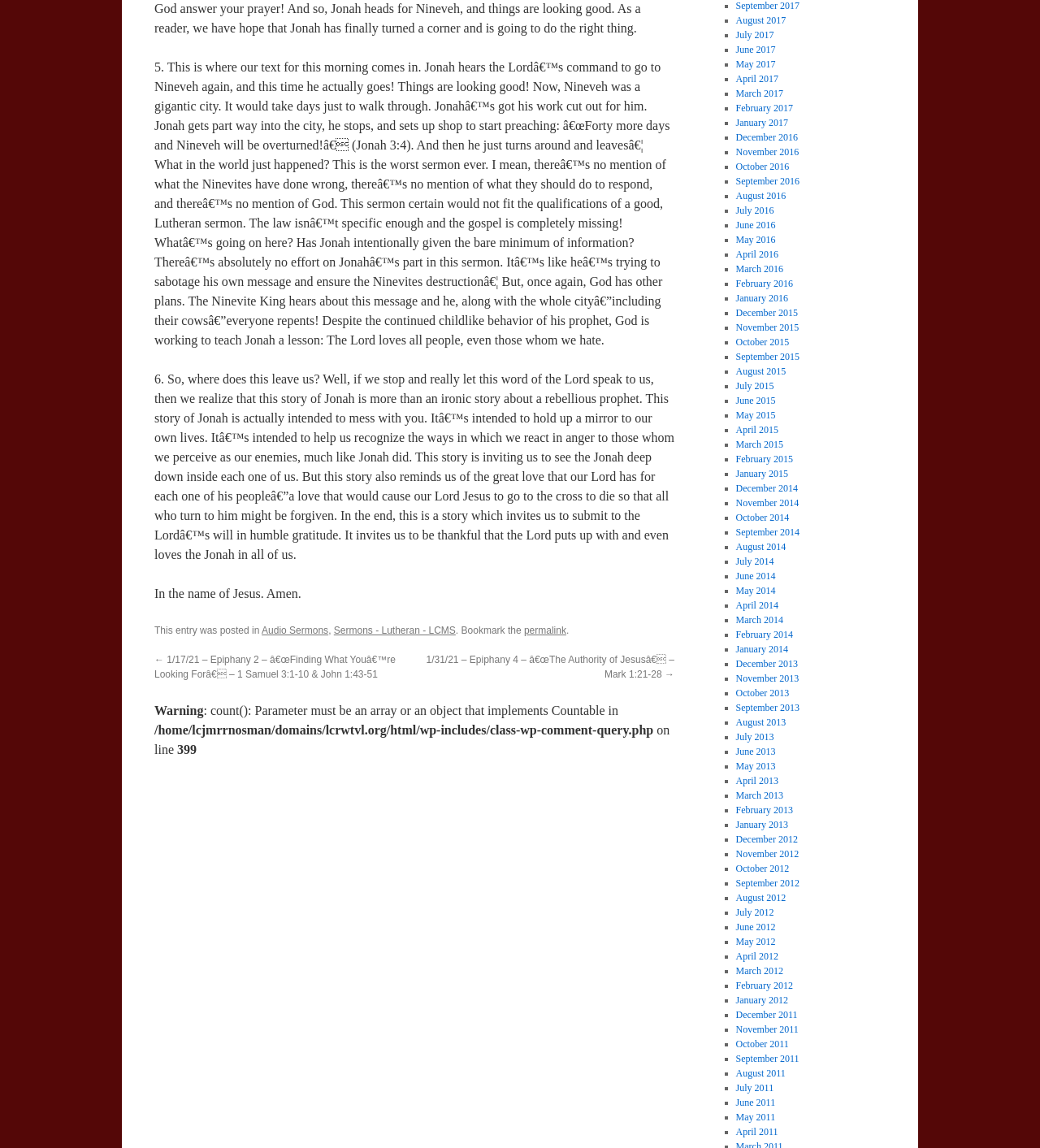What is the warning about?
Answer the question with detailed information derived from the image.

The warning is about a countable error in the PHP code, specifically in the class-wp-comment-query.php file, as indicated by the error message 'Warning: count(): Parameter must be an array or an object that implements Countable in...'.